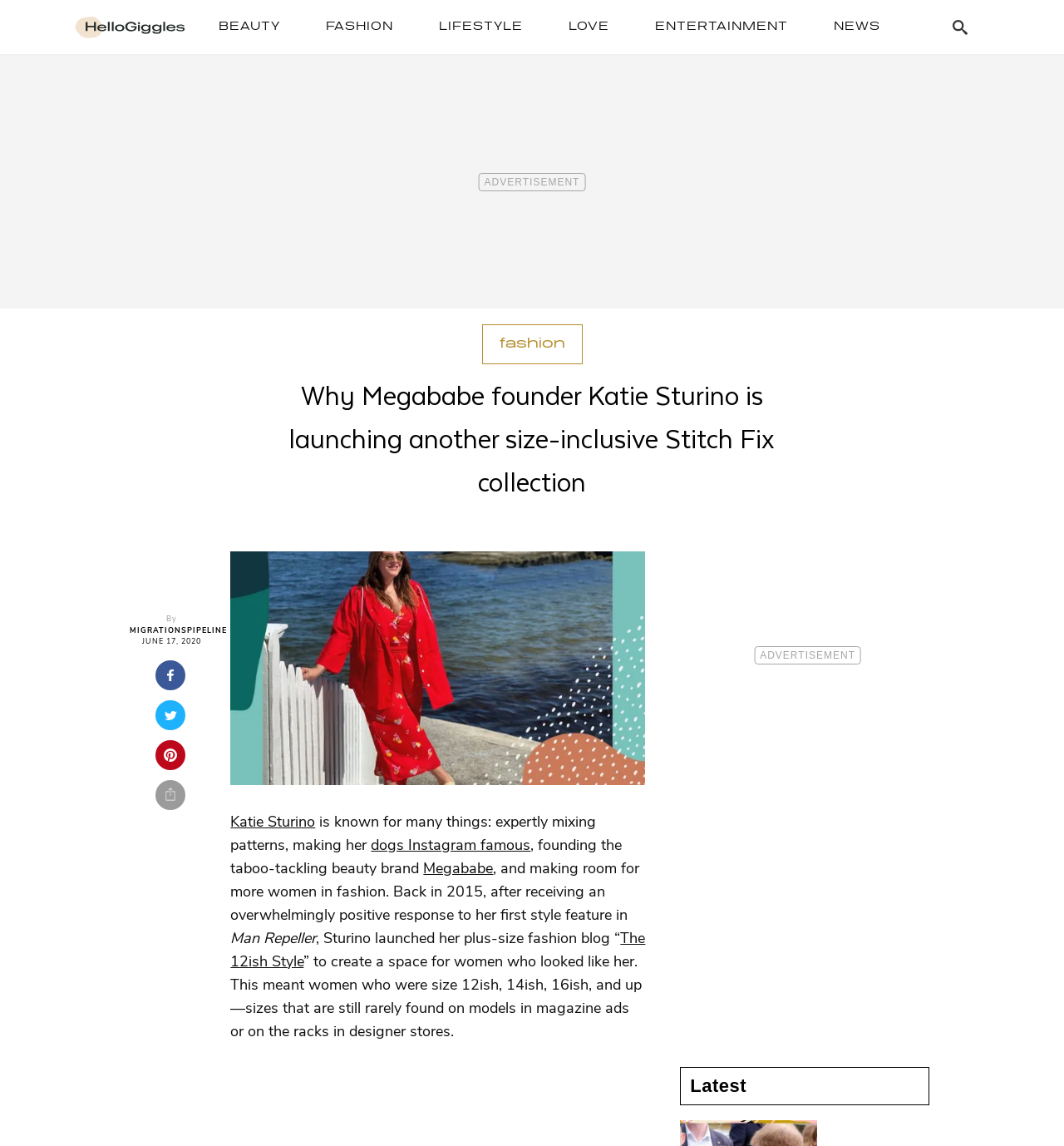Find and indicate the bounding box coordinates of the region you should select to follow the given instruction: "View latest news".

[0.649, 0.938, 0.702, 0.956]